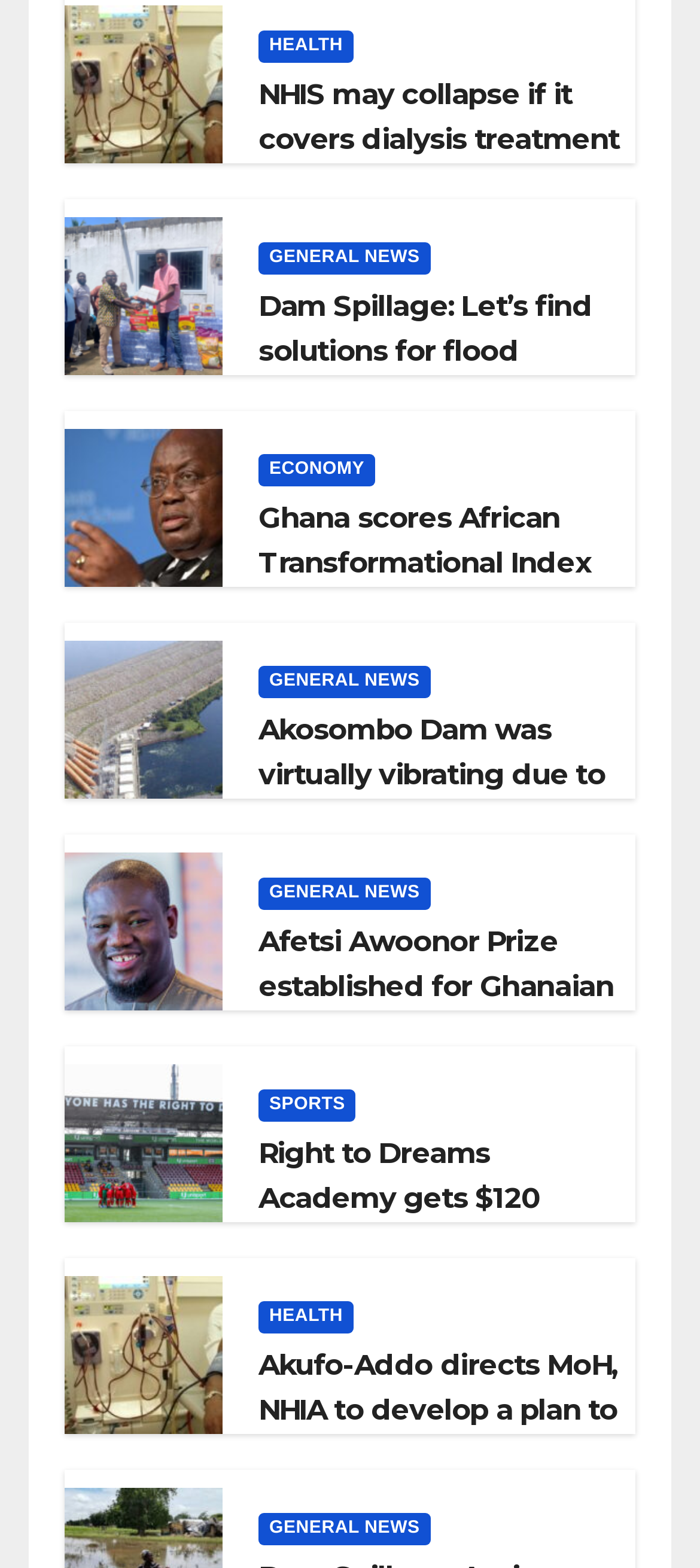What is the category of the news 'NHIS may collapse if it covers dialysis treatment – Dr. Gingong.'?
Examine the screenshot and reply with a single word or phrase.

HEALTH